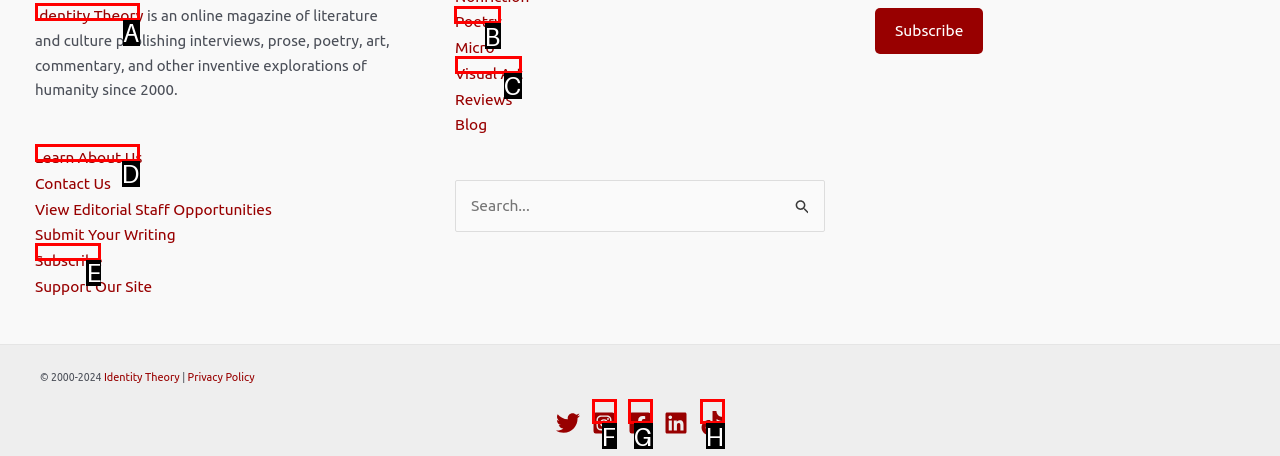Determine which option you need to click to execute the following task: Search for something. Provide your answer as a single letter.

None